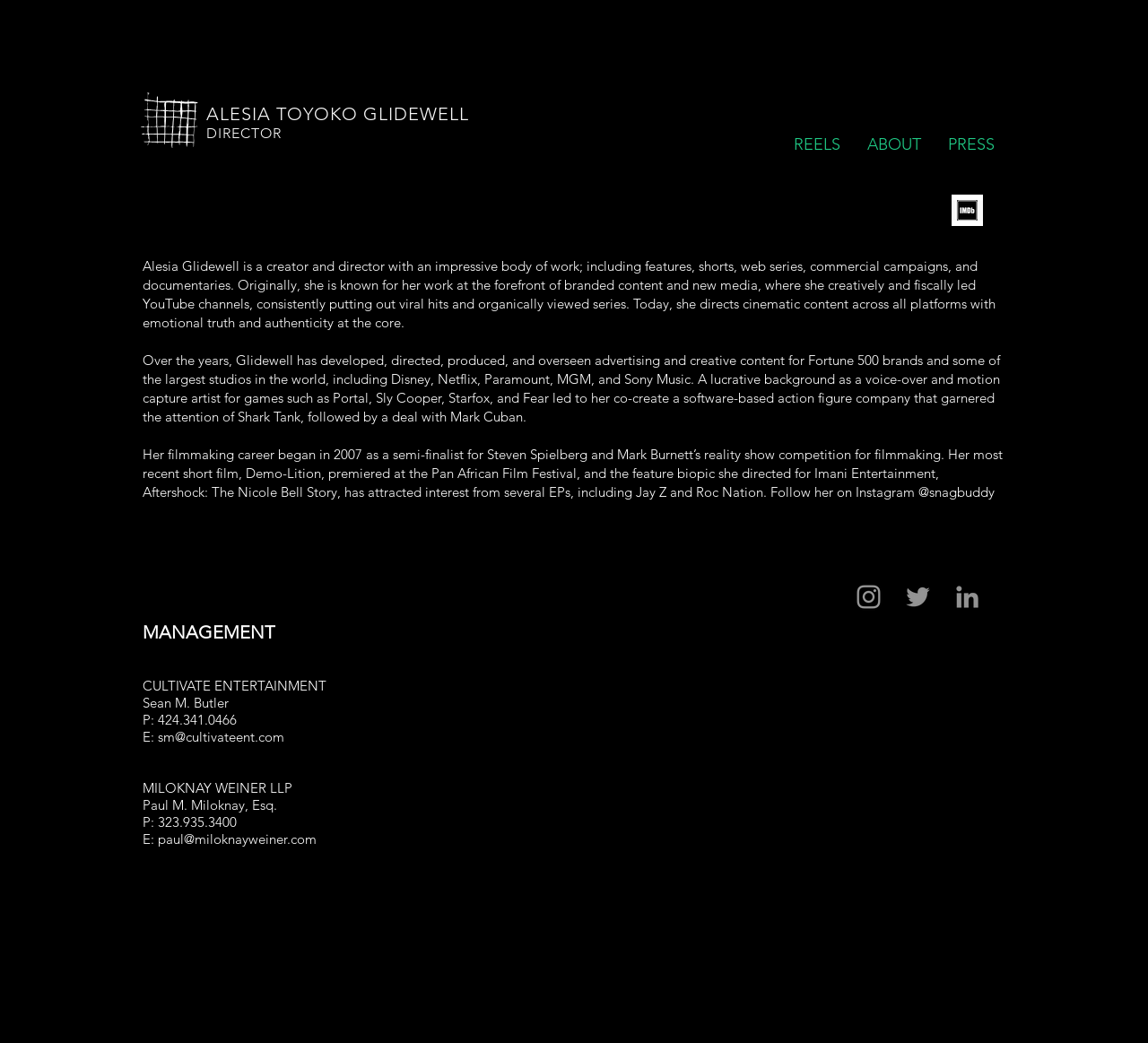Please provide the bounding box coordinate of the region that matches the element description: aria-label="imdb-128-black_edited". Coordinates should be in the format (top-left x, top-left y, bottom-right x, bottom-right y) and all values should be between 0 and 1.

[0.7, 0.557, 0.727, 0.587]